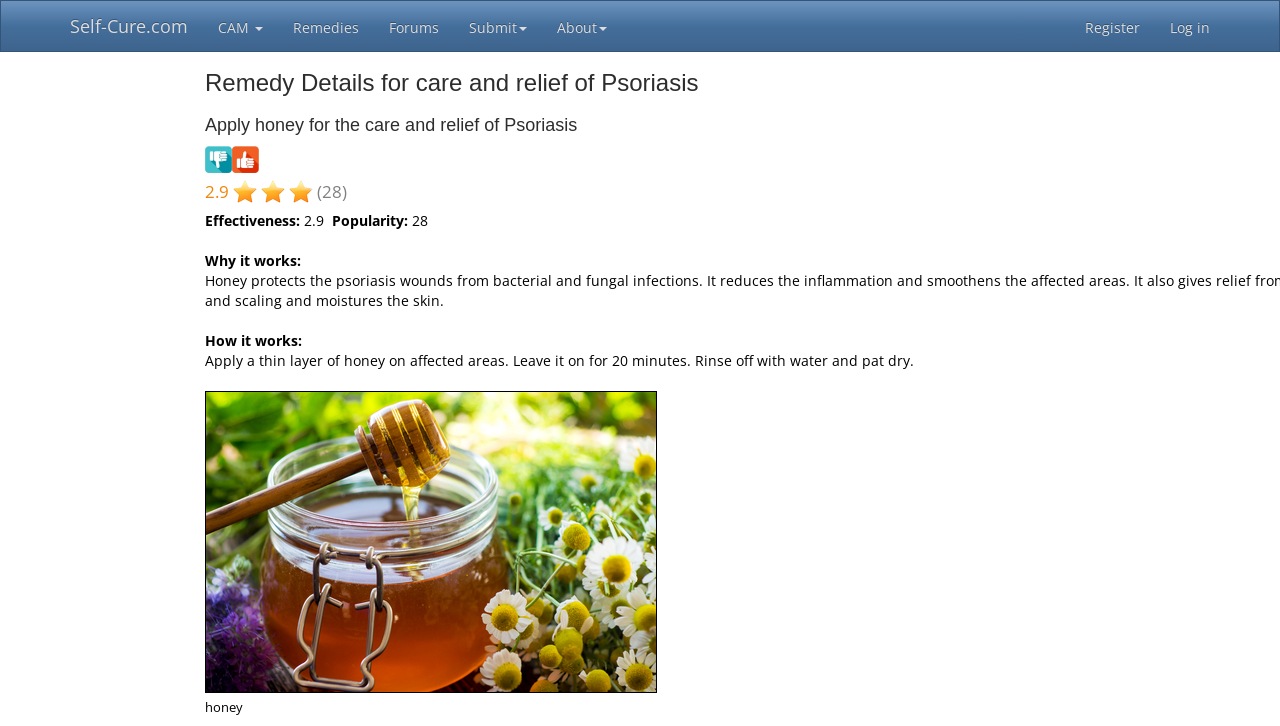Please identify the bounding box coordinates of the clickable area that will allow you to execute the instruction: "Click on the 'CAM' link".

[0.159, 0.001, 0.217, 0.07]